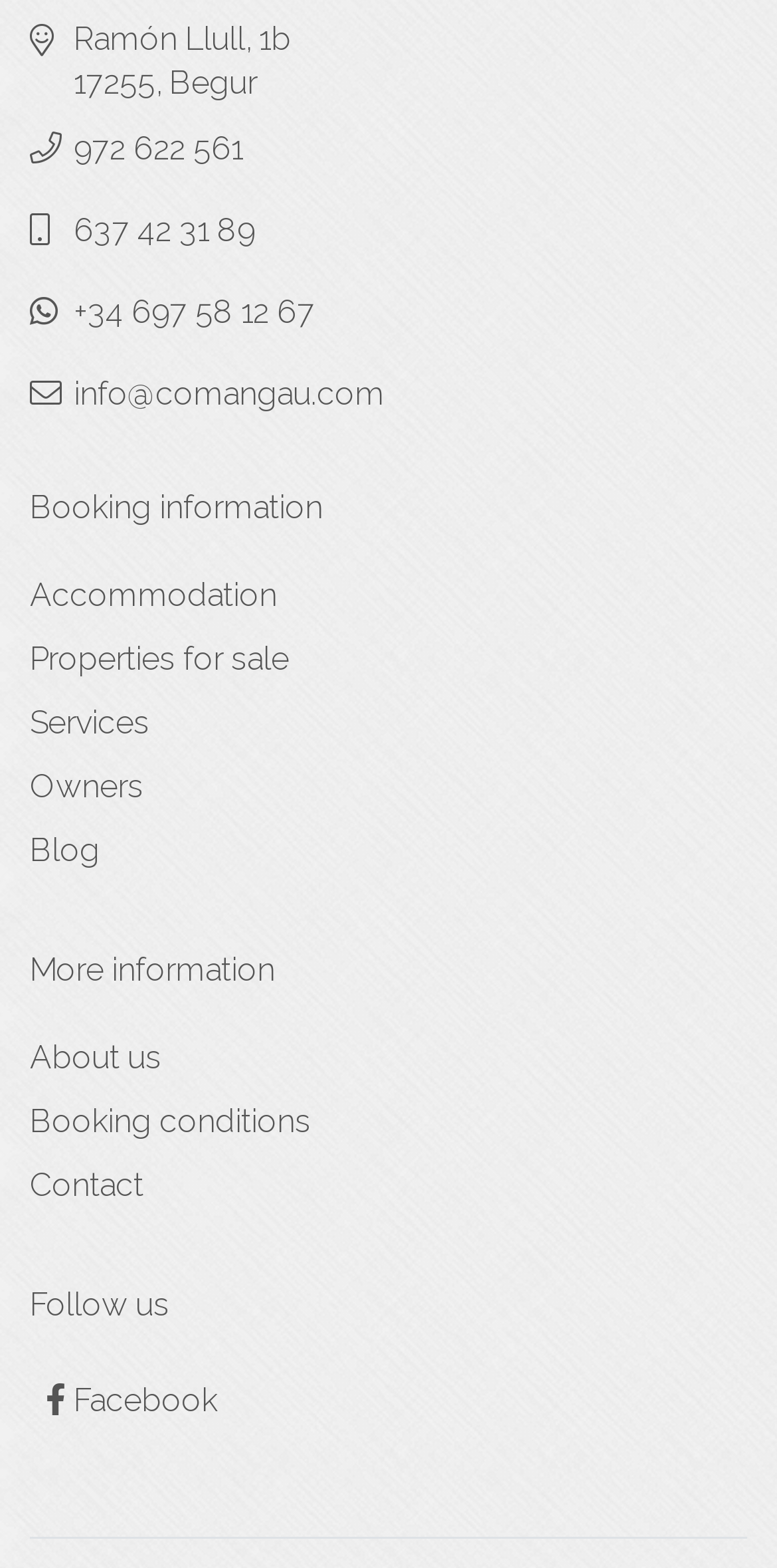Find and indicate the bounding box coordinates of the region you should select to follow the given instruction: "Go to accommodation page".

[0.038, 0.367, 0.356, 0.391]